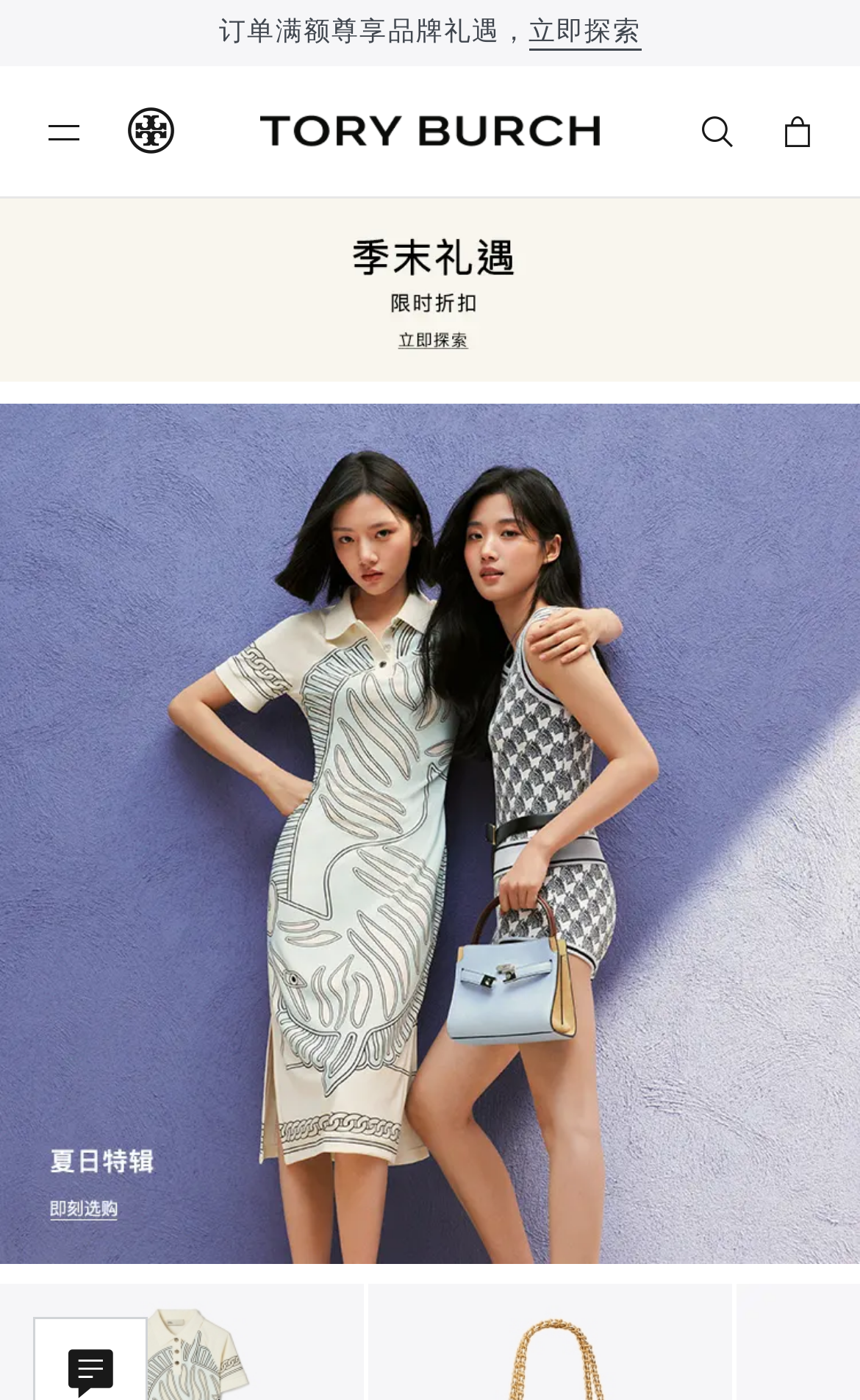Given the following UI element description: "title="购物车"", find the bounding box coordinates in the webpage screenshot.

[0.909, 0.083, 0.949, 0.105]